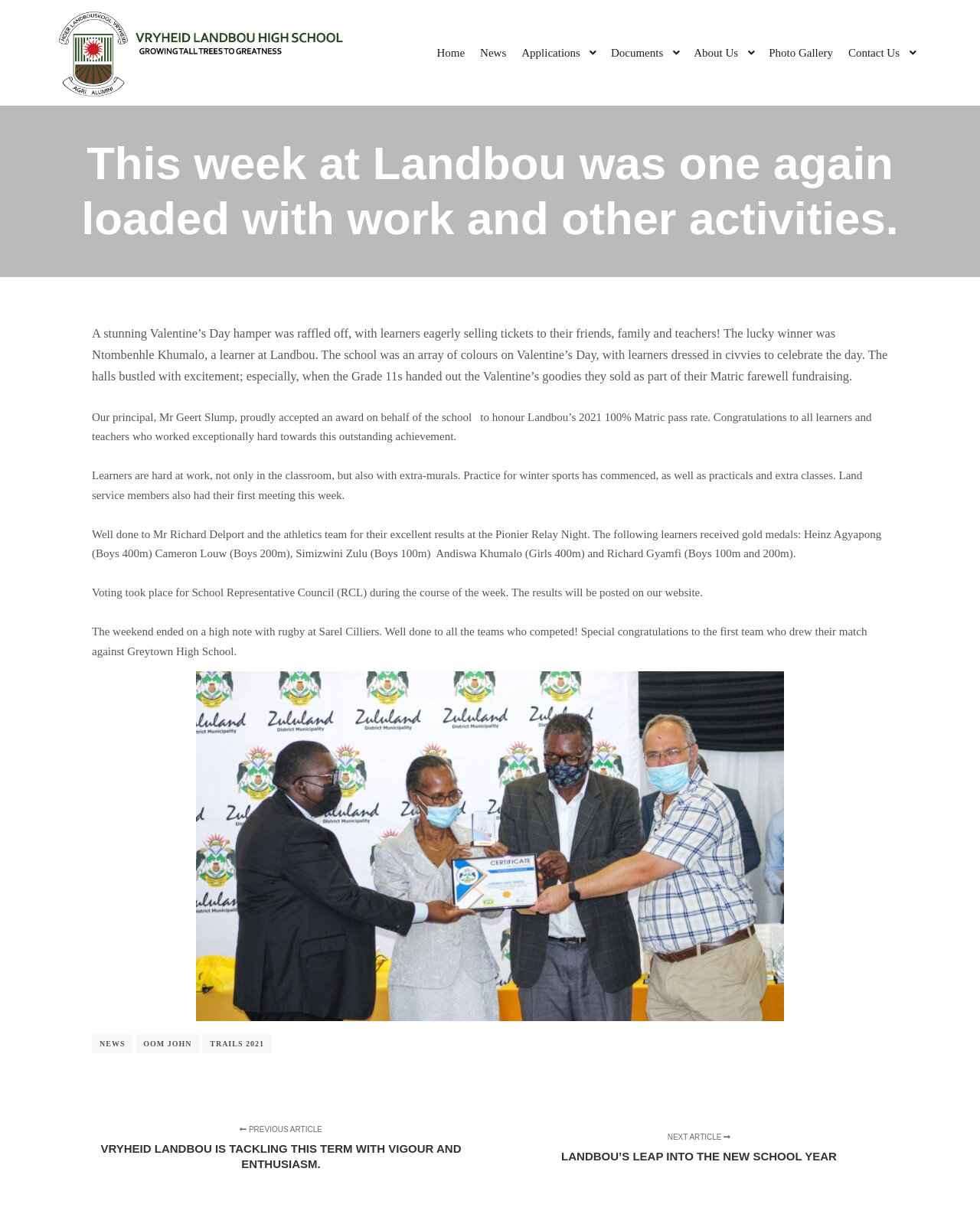Answer the question in one word or a short phrase:
What is the name of the event where the athletics team received gold medals?

Pionier Relay Night